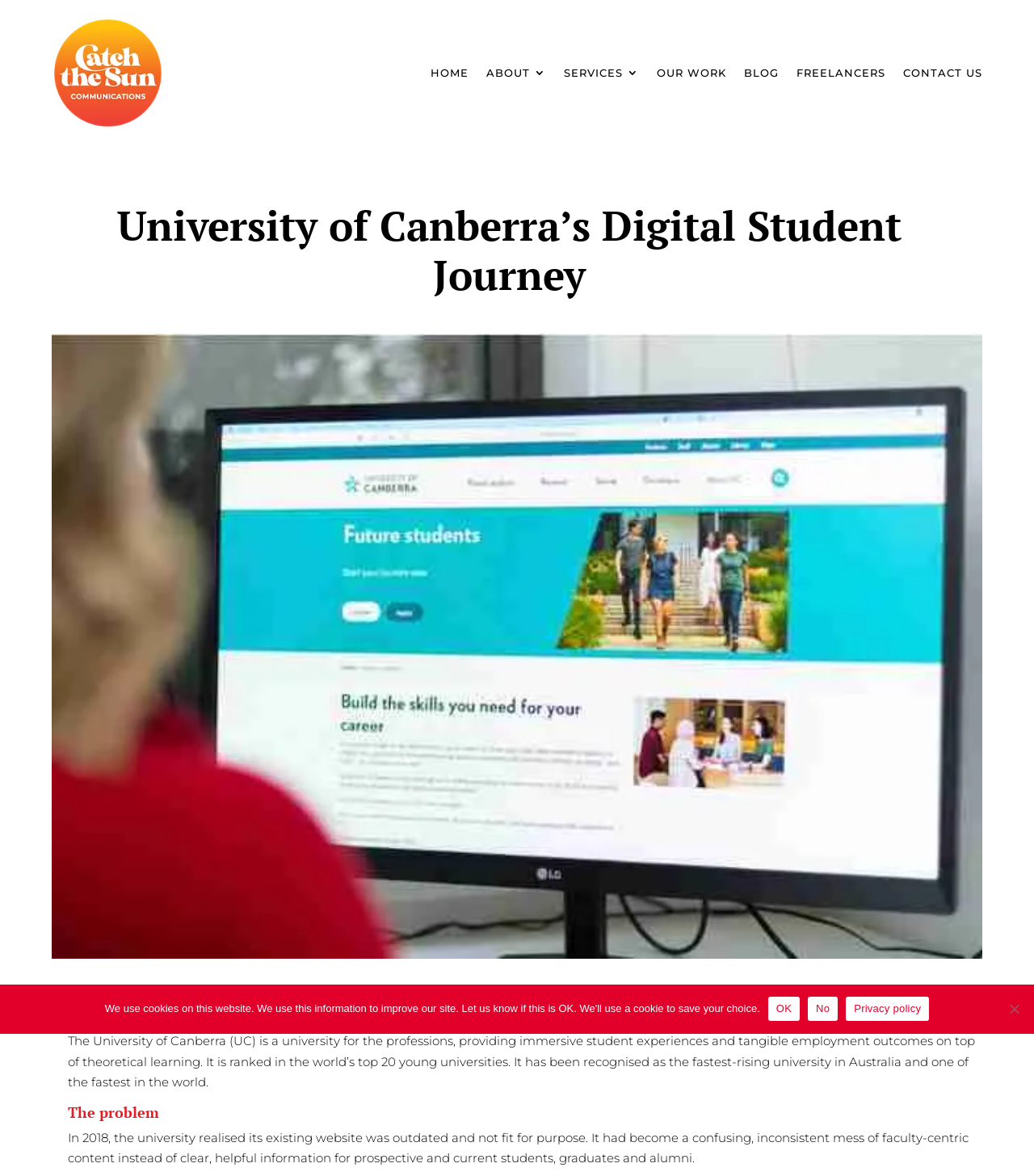Using the provided element description "Privacy policy", determine the bounding box coordinates of the UI element.

[0.818, 0.847, 0.899, 0.868]